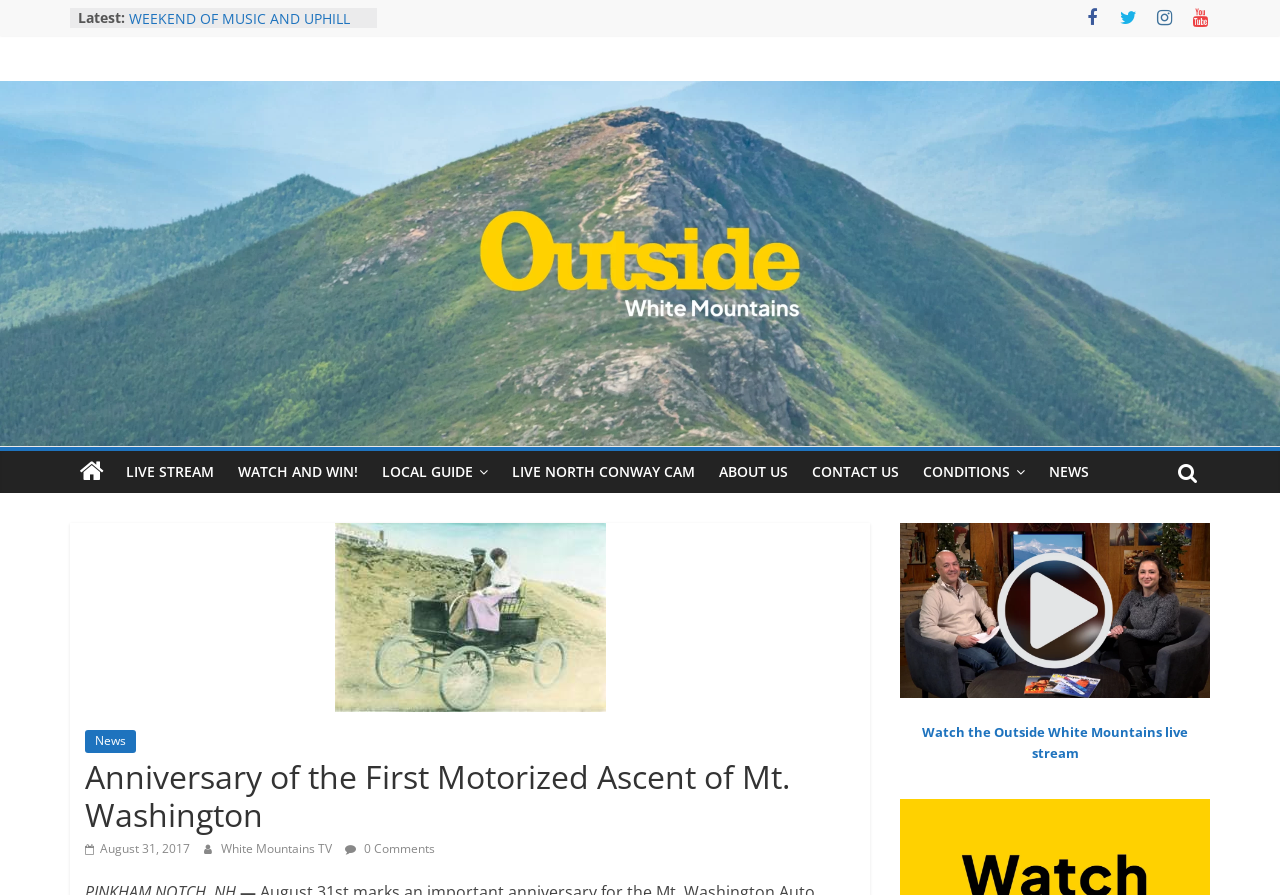How many social media links are there?
Using the information from the image, provide a comprehensive answer to the question.

I counted the number of social media links, which are Facebook, Twitter, Instagram, and YouTube, represented by the icons , , , and  respectively.